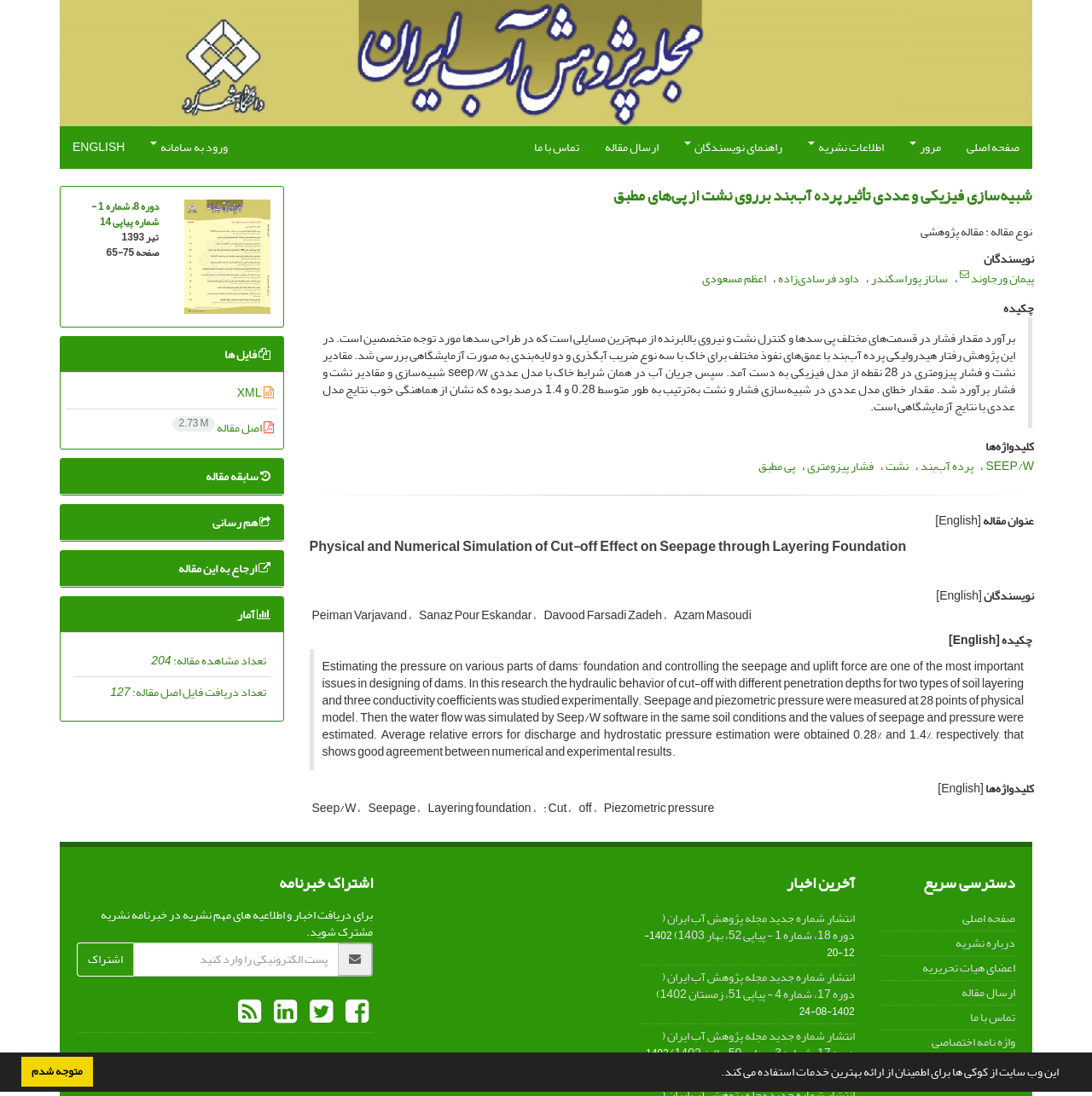Please identify the bounding box coordinates of the element's region that I should click in order to complete the following instruction: "check the article statistics". The bounding box coordinates consist of four float numbers between 0 and 1, i.e., [left, top, right, bottom].

[0.157, 0.592, 0.243, 0.613]